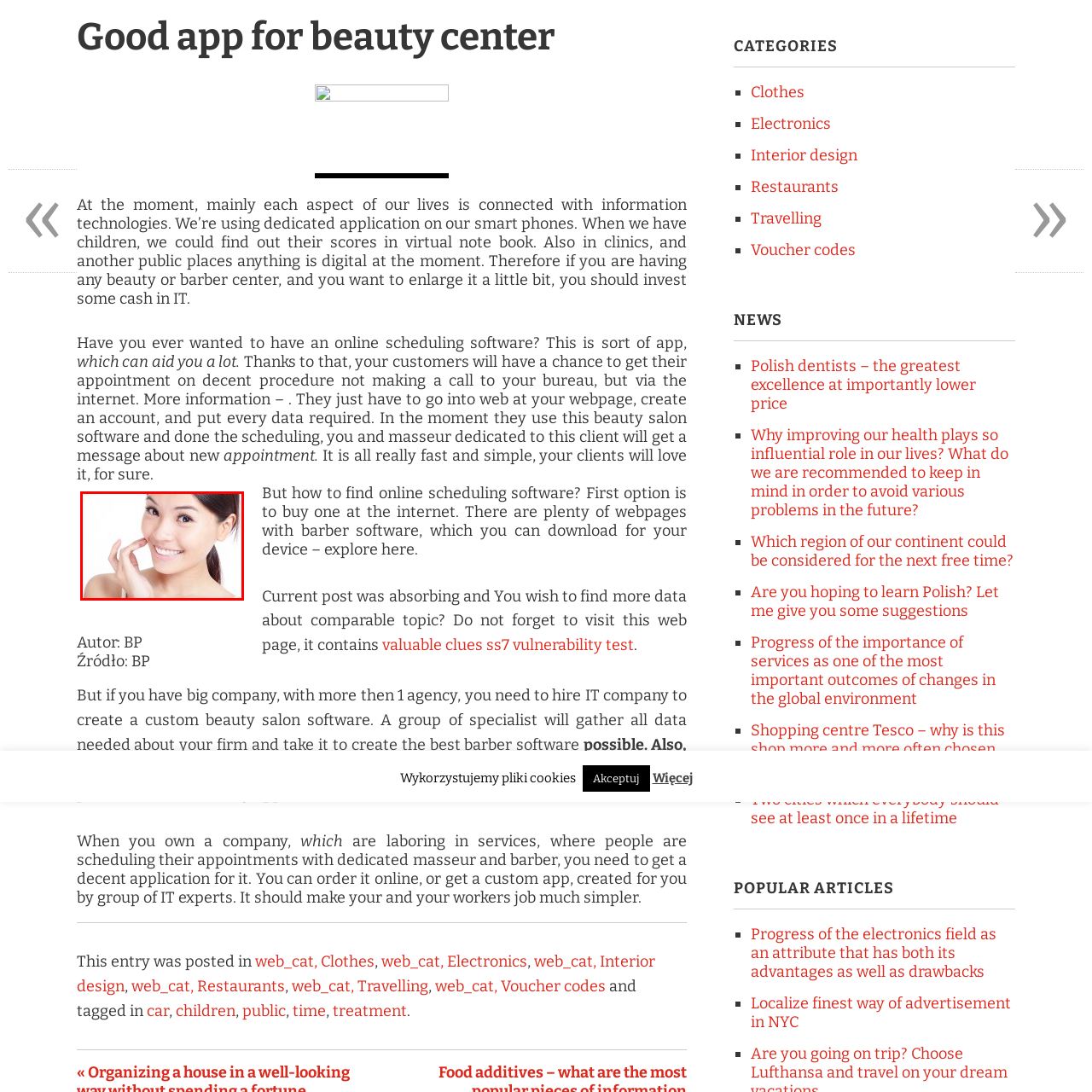Elaborate on all the details and elements present in the red-outlined area of the image.

The image features a young woman with a bright smile, showcasing her clear skin and vibrant look. She appears to be engaged and cheerful, lightly touching her cheek with one hand while the other is raised, which adds a playful element to her pose. The background is a soft white, emphasizing her features and the natural glow of her complexion. This image complements the article's theme about beauty centers and the importance of having a user-friendly online scheduling application for beauty and wellness services, highlighting the connection between technology and personal care.